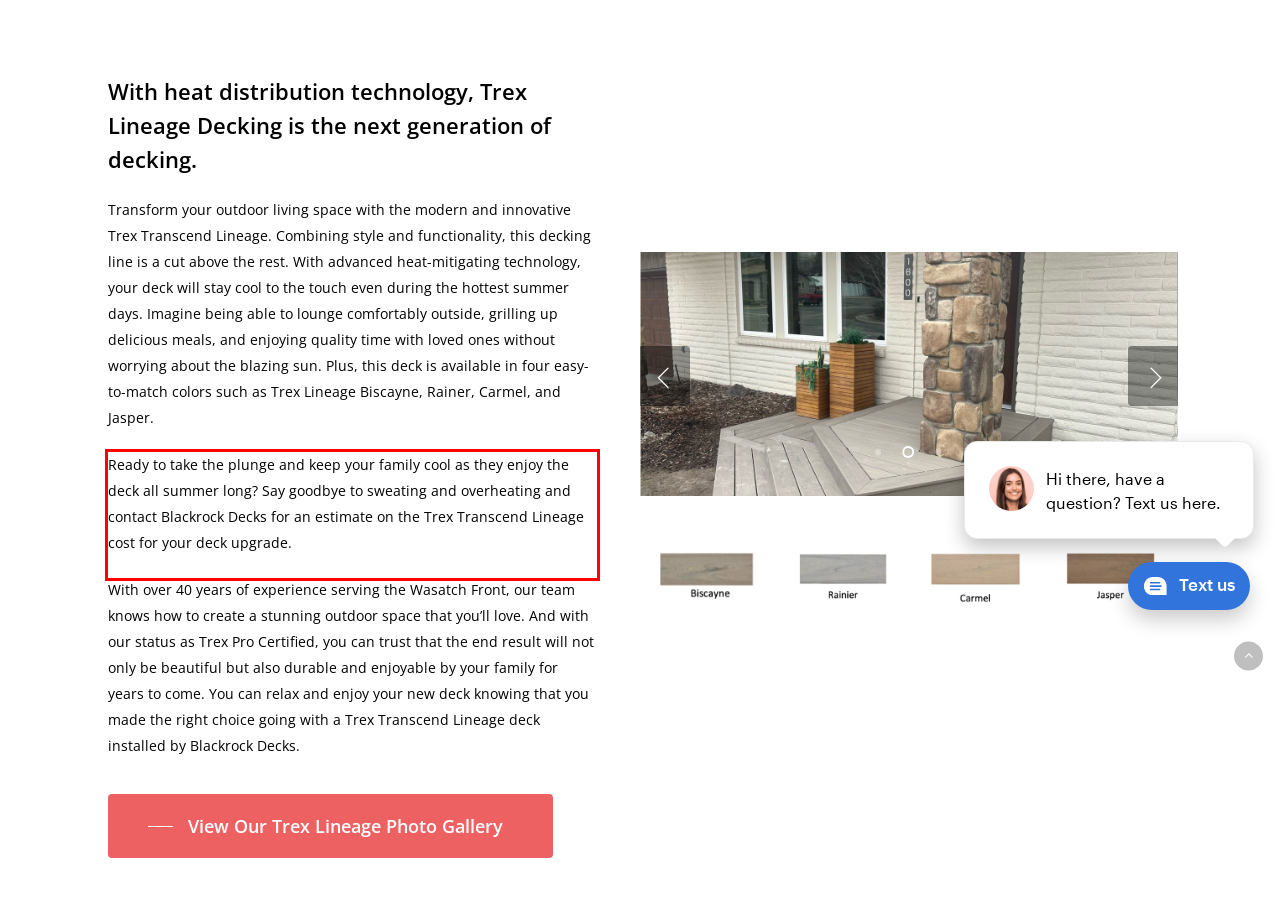Examine the webpage screenshot and use OCR to recognize and output the text within the red bounding box.

Ready to take the plunge and keep your family cool as they enjoy the deck all summer long? Say goodbye to sweating and overheating and contact Blackrock Decks for an estimate on the Trex Transcend Lineage cost for your deck upgrade.